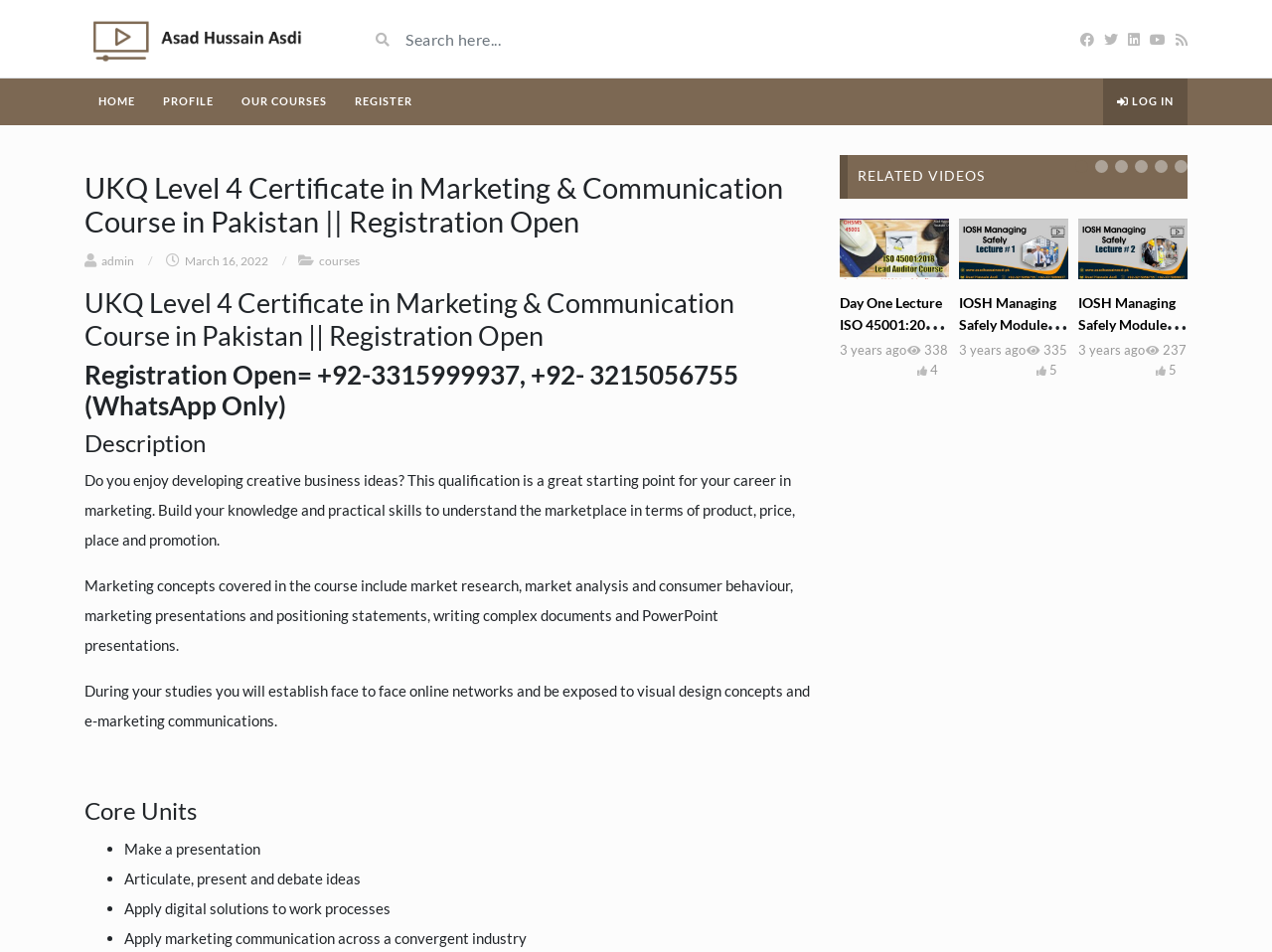Can you pinpoint the bounding box coordinates for the clickable element required for this instruction: "Read the article about 'Sparkling Memories: How to Clean Your Wedding Dress'"? The coordinates should be four float numbers between 0 and 1, i.e., [left, top, right, bottom].

None